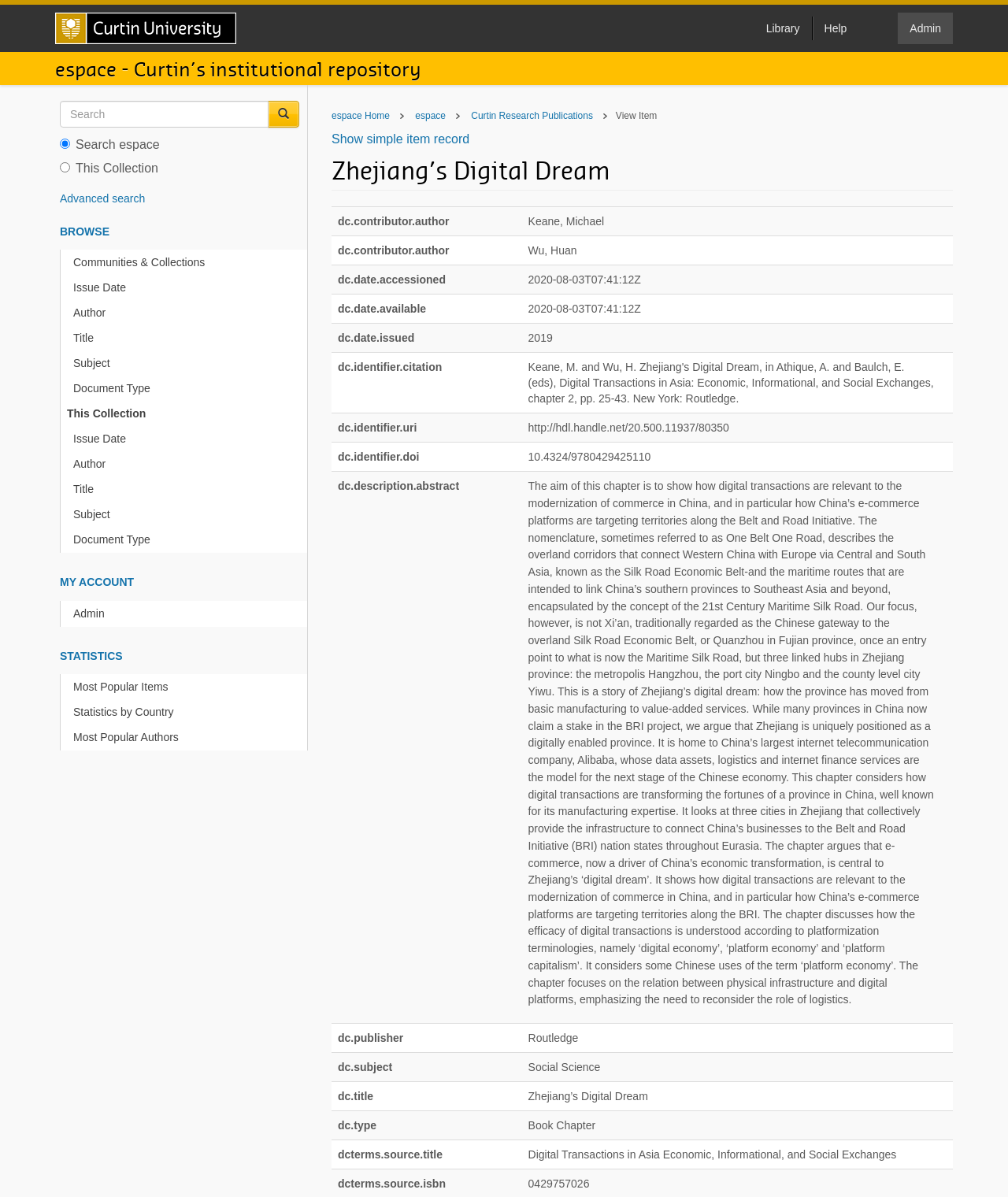What is the publisher of the book?
Based on the screenshot, answer the question with a single word or phrase.

Routledge